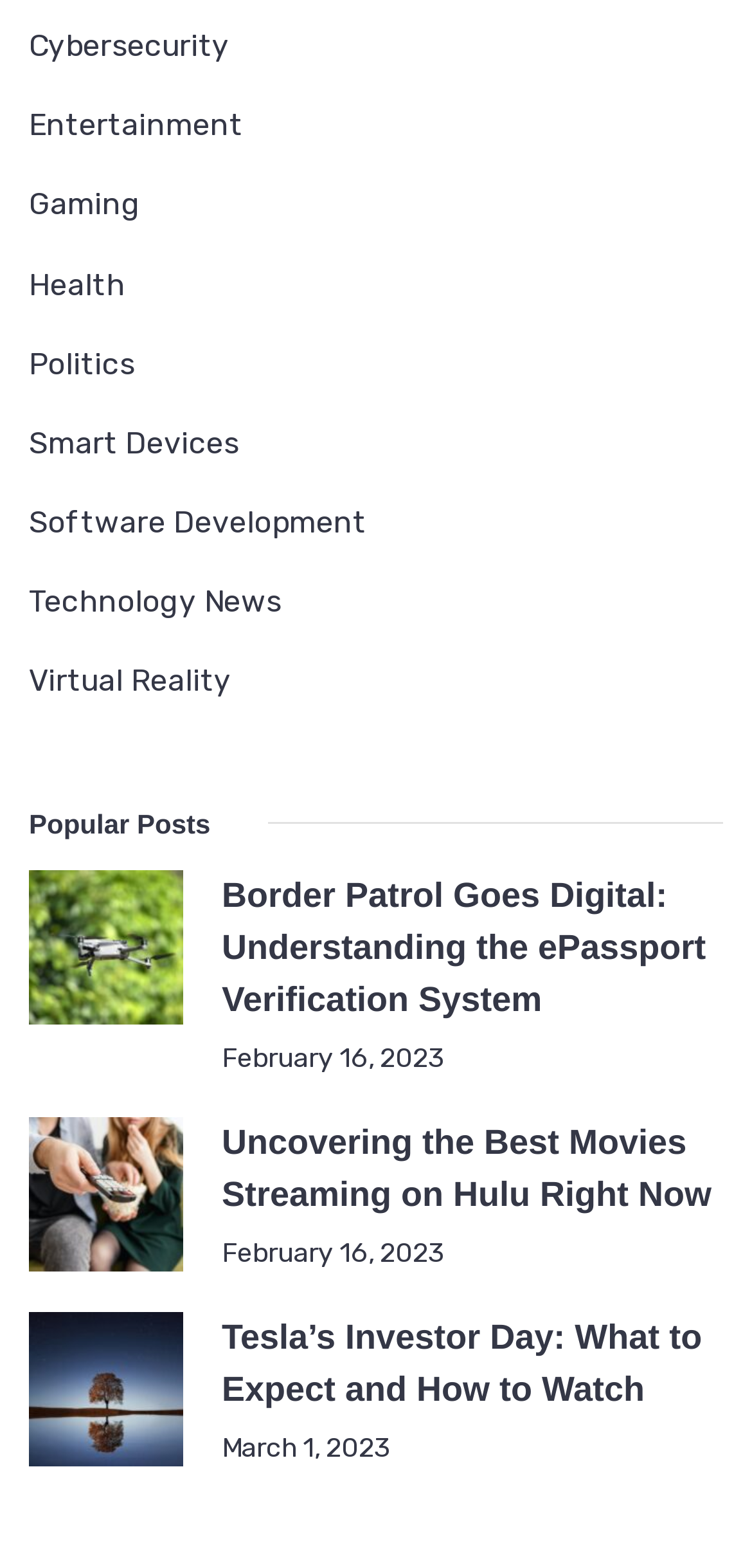Identify the bounding box for the described UI element. Provide the coordinates in (top-left x, top-left y, bottom-right x, bottom-right y) format with values ranging from 0 to 1: February 16, 2023

[0.295, 0.665, 0.592, 0.684]